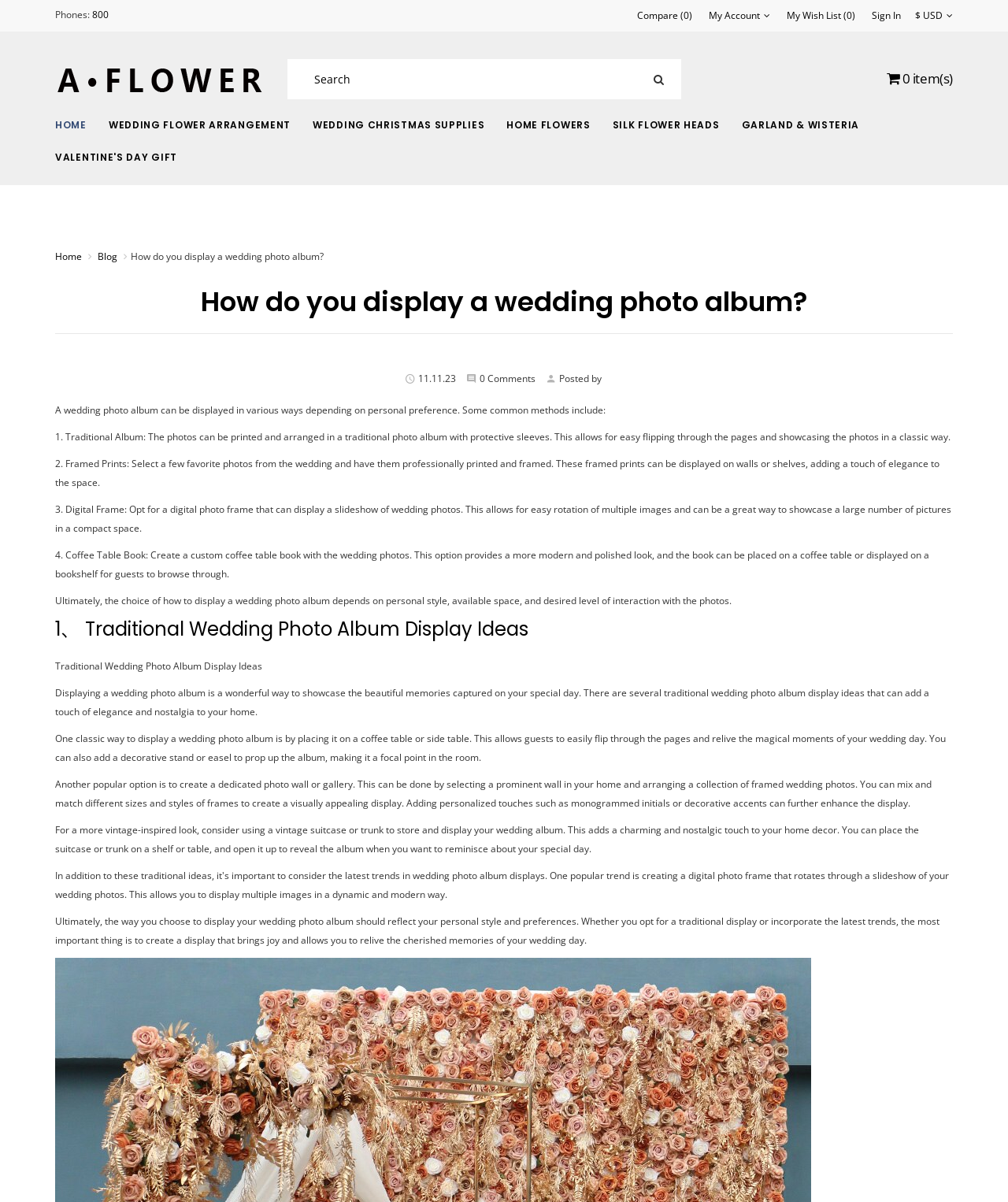Predict the bounding box coordinates of the area that should be clicked to accomplish the following instruction: "Go to the home page". The bounding box coordinates should consist of four float numbers between 0 and 1, i.e., [left, top, right, bottom].

[0.055, 0.1, 0.086, 0.109]